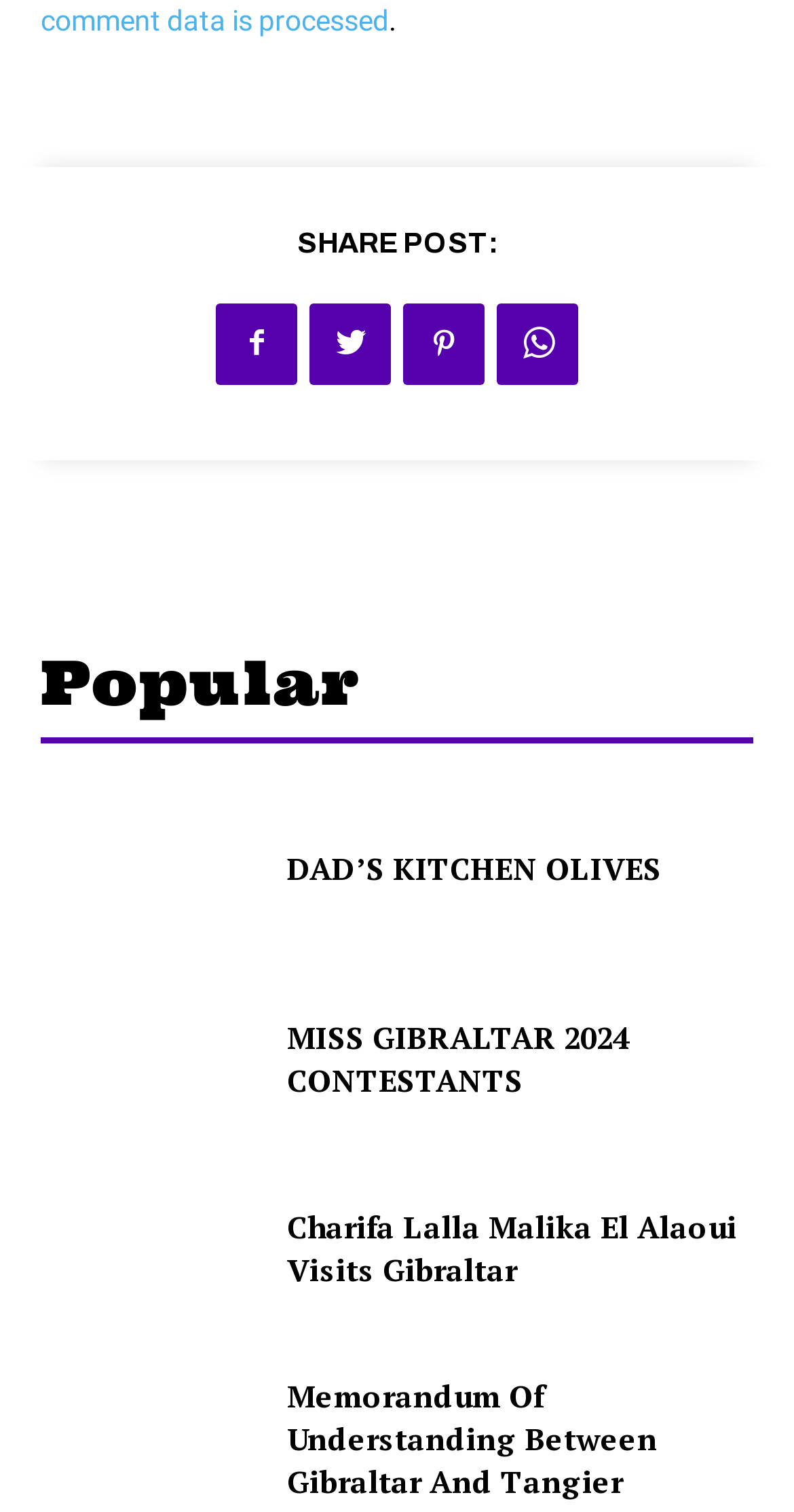Can you look at the image and give a comprehensive answer to the question:
How many posts are displayed on the webpage?

The webpage displays four posts, each with a heading and a link to the full post. The posts are arranged vertically and have different titles, such as 'DAD’S KITCHEN OLIVES', 'MISS GIBRALTAR 2024 CONTESTANTS', and so on.